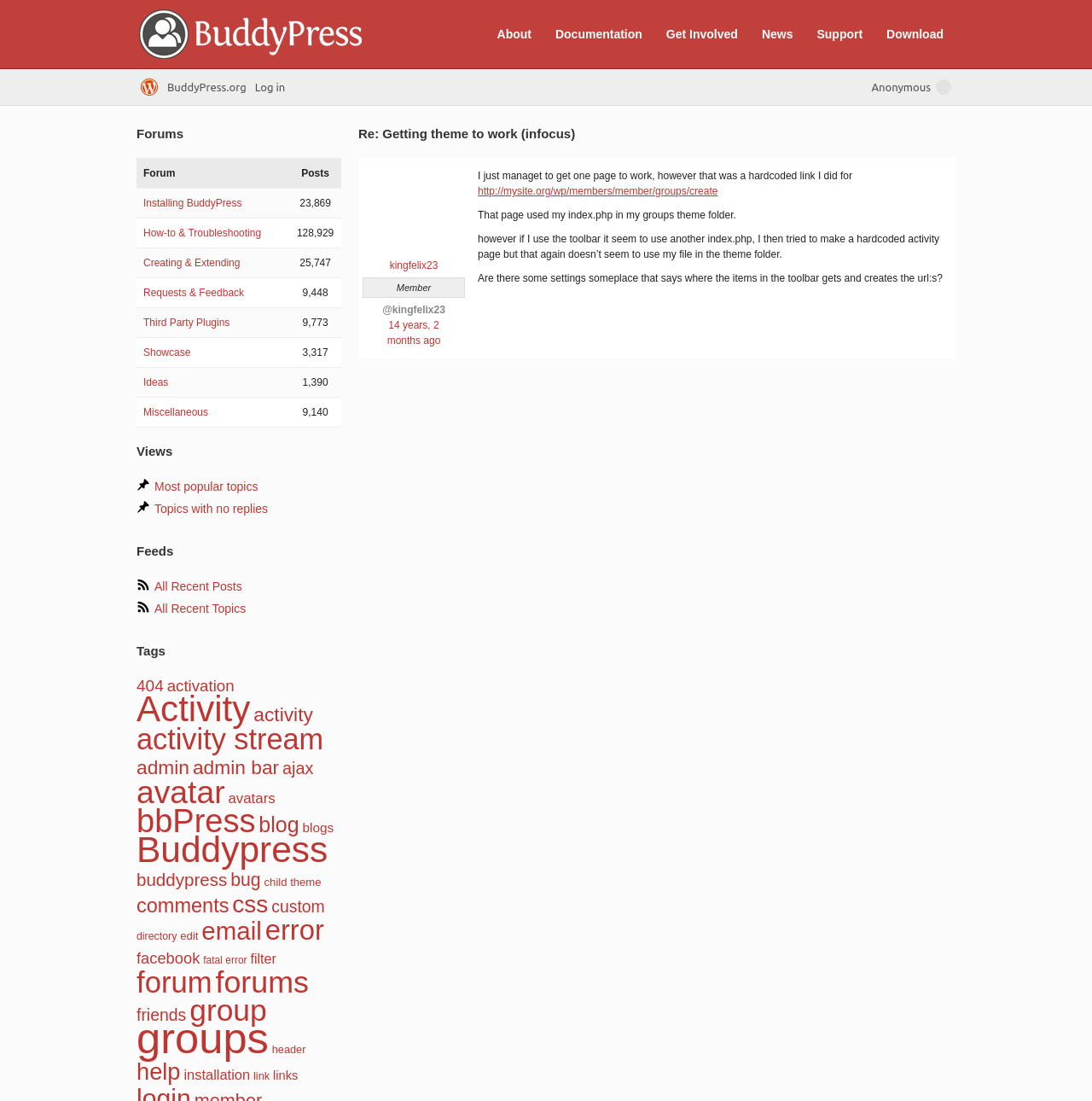Could you find the bounding box coordinates of the clickable area to complete this instruction: "Click on the 'Most popular topics' link"?

[0.141, 0.436, 0.236, 0.448]